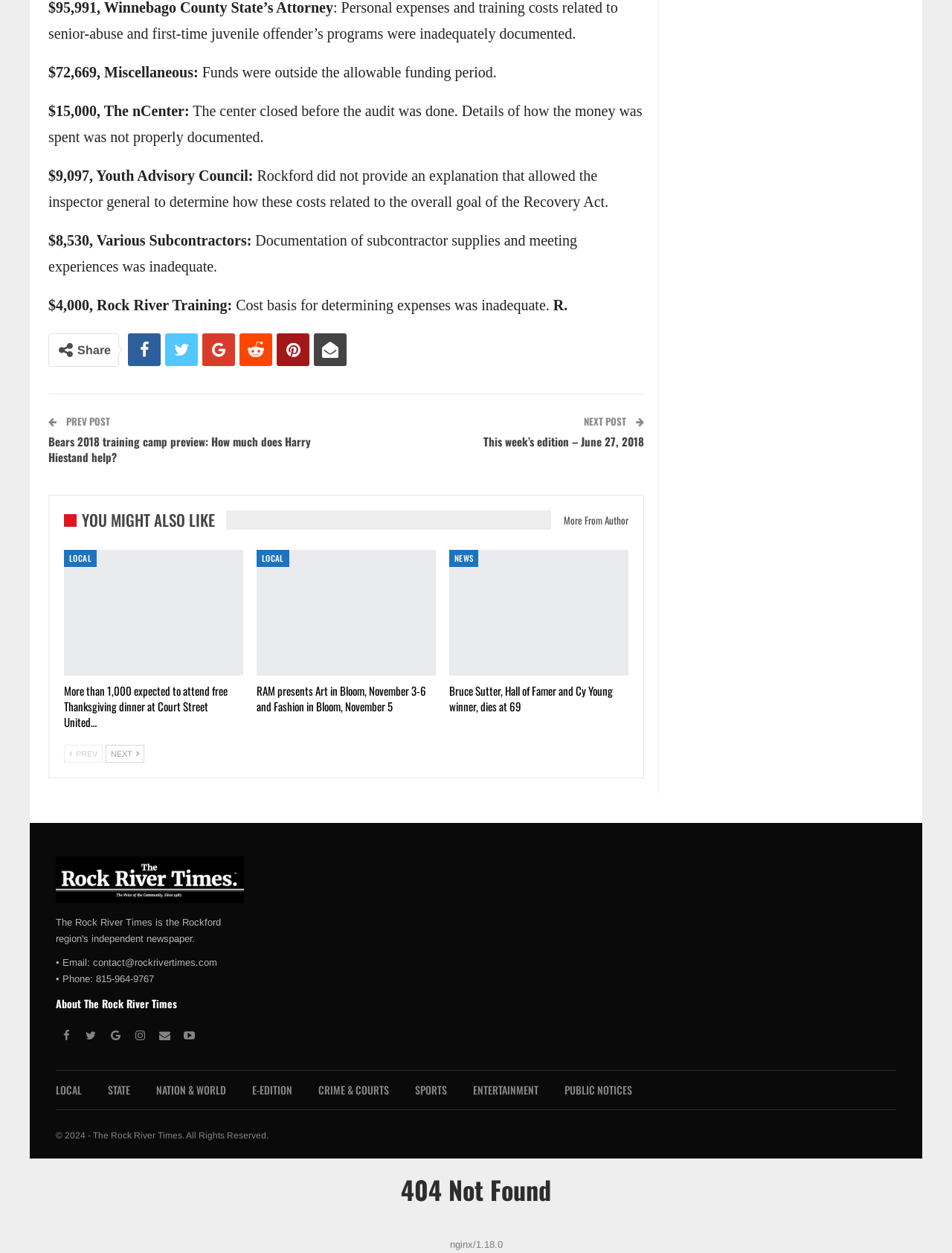Locate the bounding box coordinates of the area to click to fulfill this instruction: "Read the previous post". The bounding box should be presented as four float numbers between 0 and 1, in the order [left, top, right, bottom].

[0.067, 0.33, 0.116, 0.342]